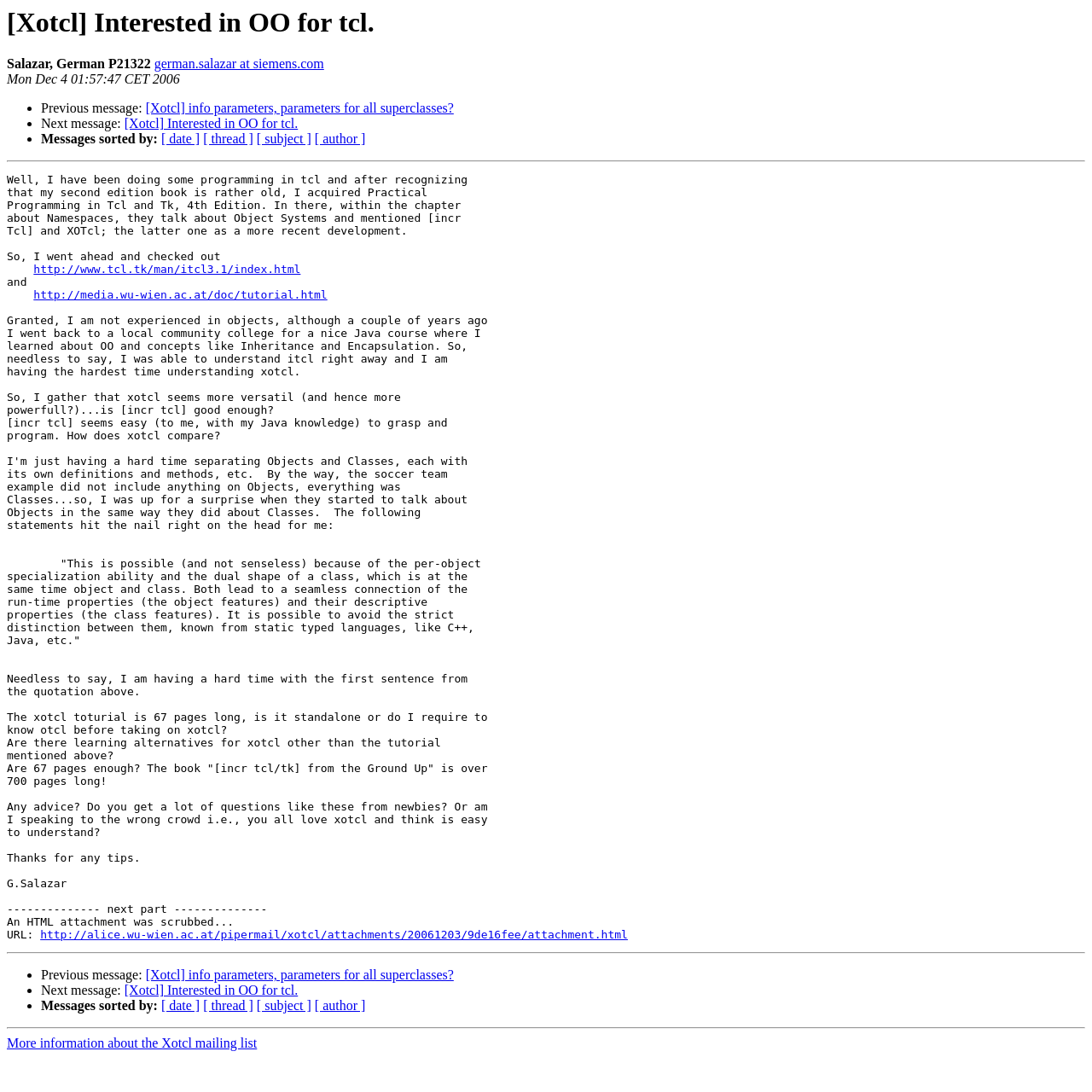Please locate the bounding box coordinates of the element that should be clicked to complete the given instruction: "View previous message".

[0.038, 0.093, 0.133, 0.106]